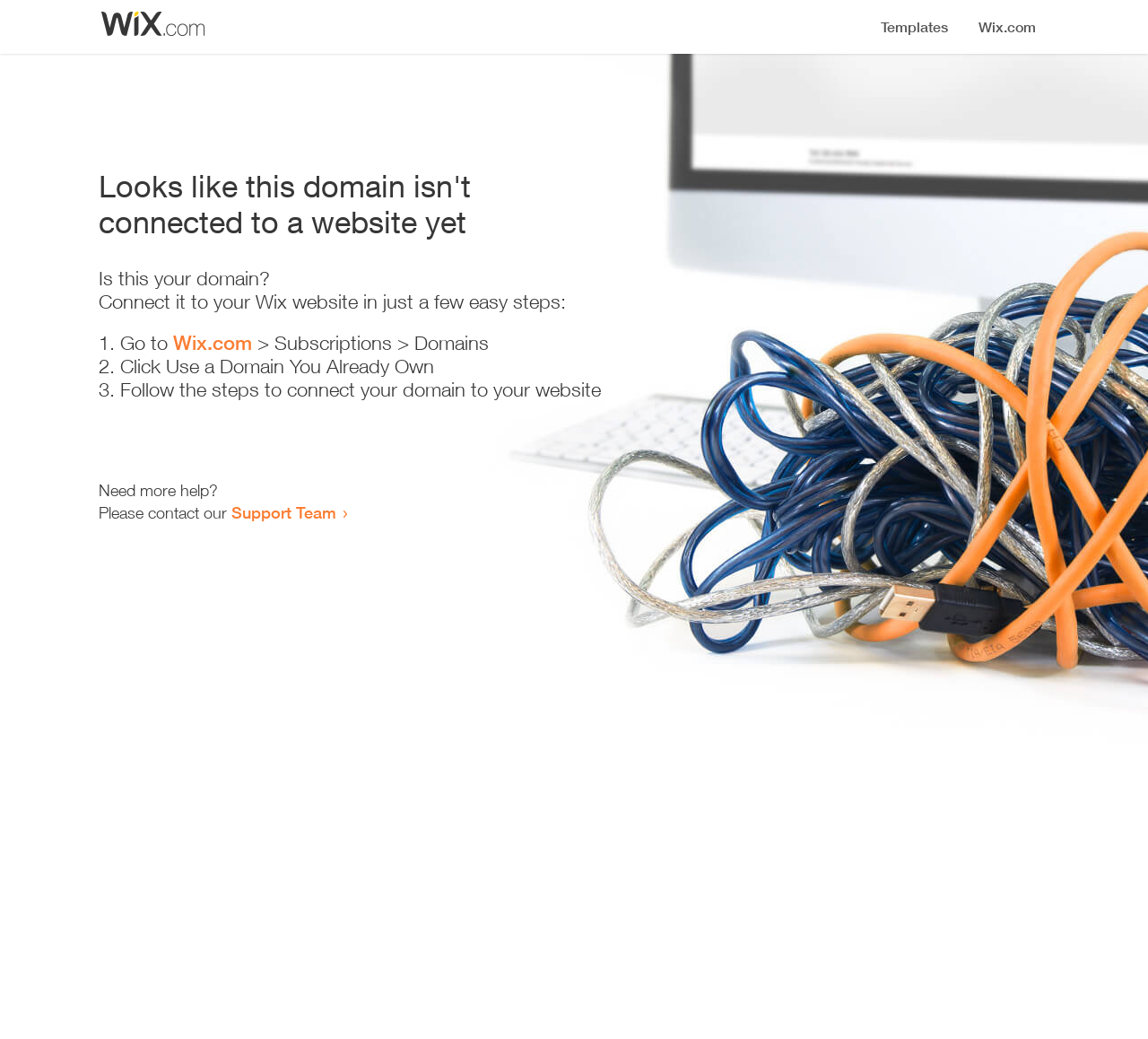Where should I go to start connecting my domain?
Please provide a comprehensive answer based on the contents of the image.

According to the instructions on the webpage, the first step is to 'Go to Wix.com', which is a link provided on the webpage.